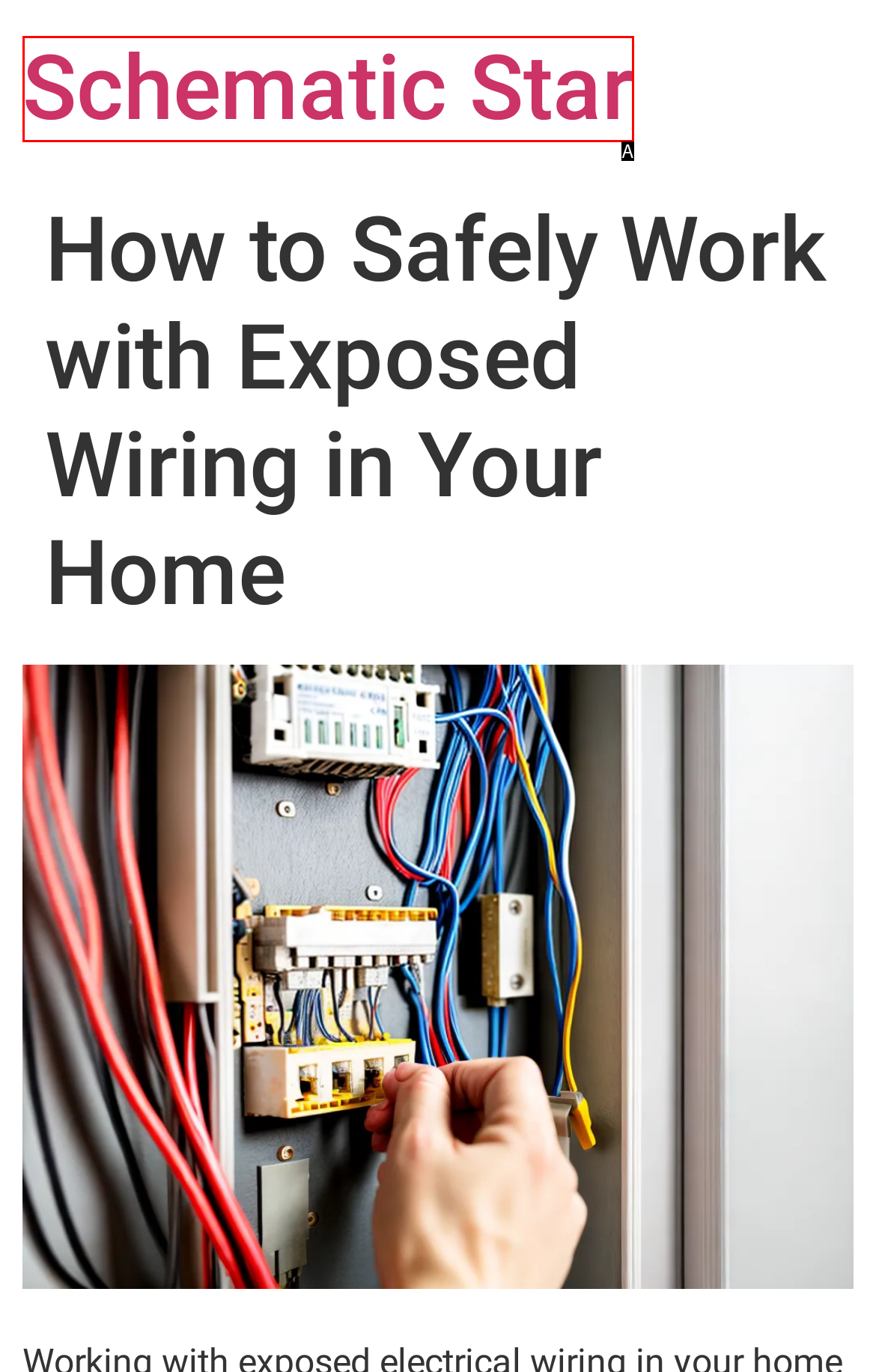Identify which option matches the following description: Schematic Star
Answer by giving the letter of the correct option directly.

A